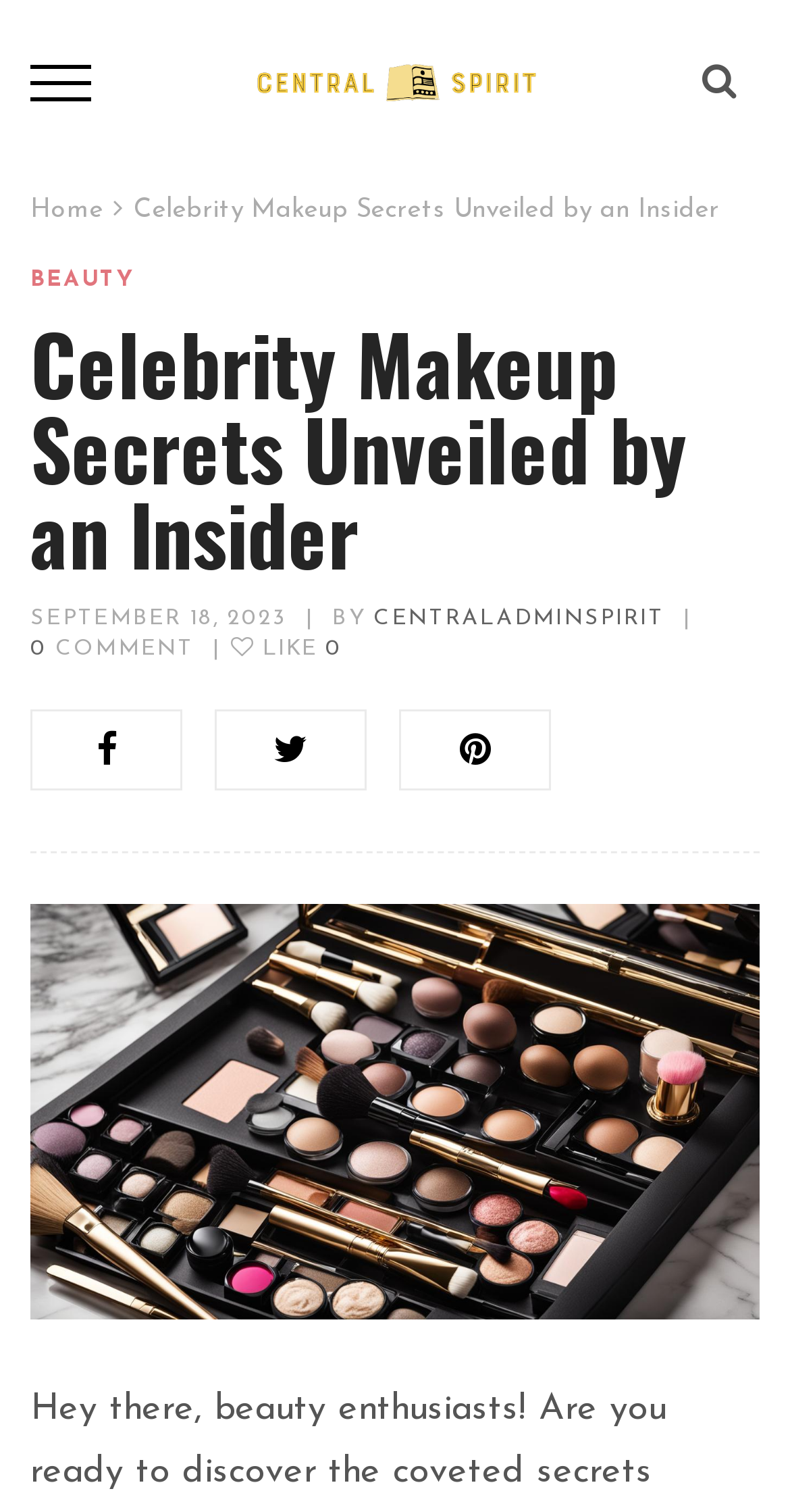Locate the bounding box coordinates of the element you need to click to accomplish the task described by this instruction: "go to Home page".

[0.038, 0.13, 0.131, 0.147]